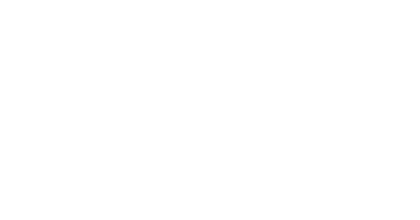Examine the image and give a thorough answer to the following question:
What is the app focused on facilitating?

The context suggests that the app is focused on facilitating productivity, creativity, and project management, which are essential aspects of organizing thoughts, tasks, and projects in a visually structured manner.